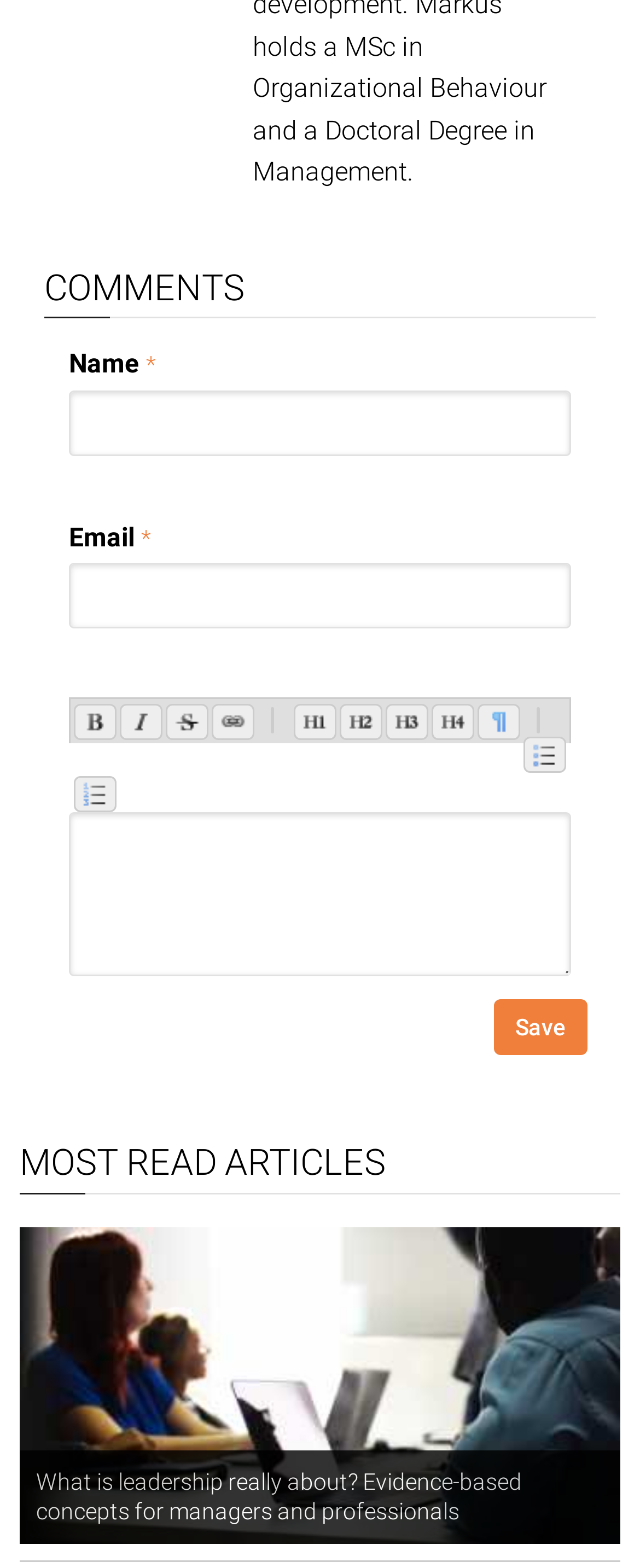What is the title of the section below the comment section?
Based on the screenshot, provide a one-word or short-phrase response.

MOST READ ARTICLES